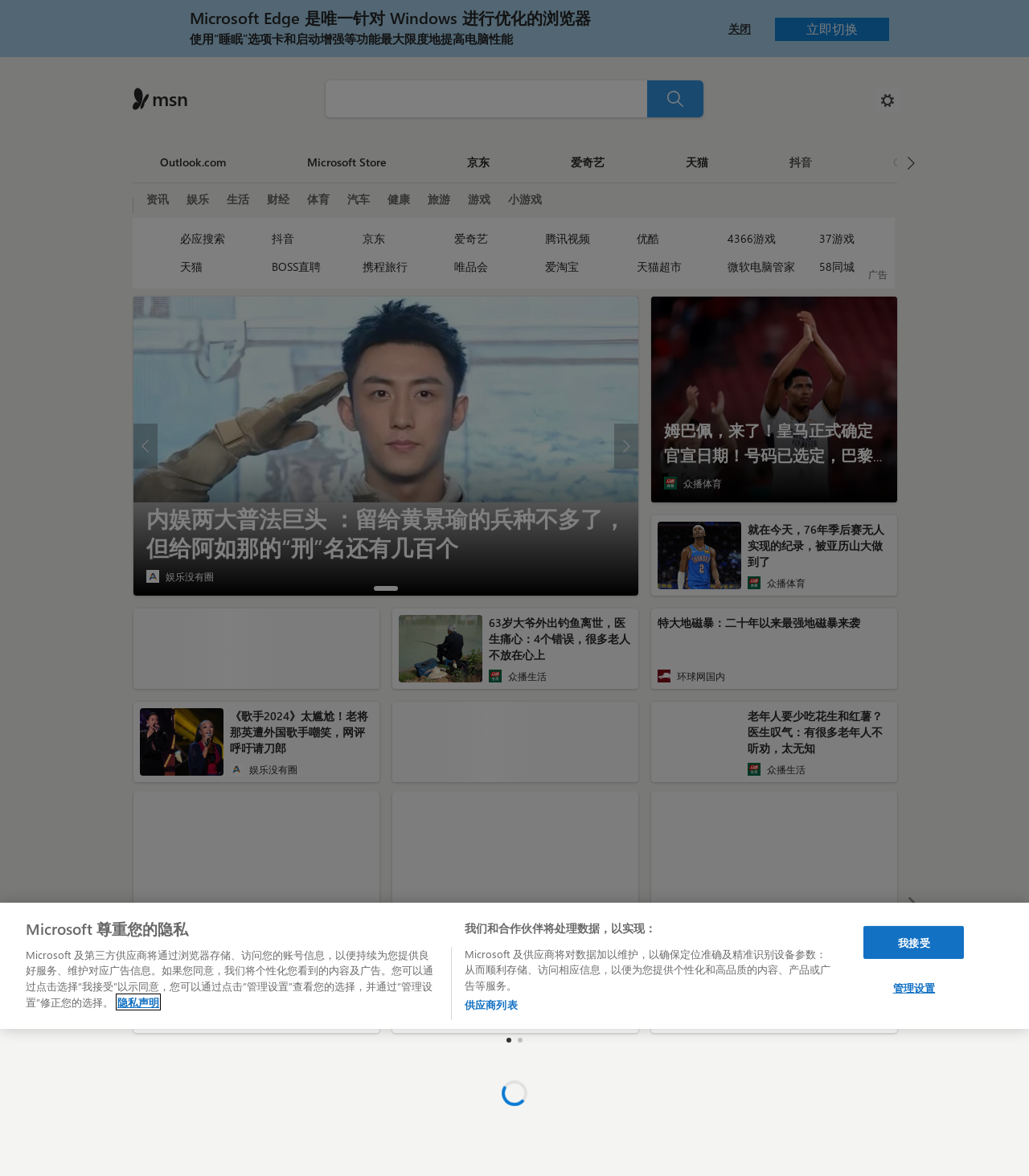Find and indicate the bounding box coordinates of the region you should select to follow the given instruction: "Refresh the page".

[0.129, 0.0, 0.846, 0.029]